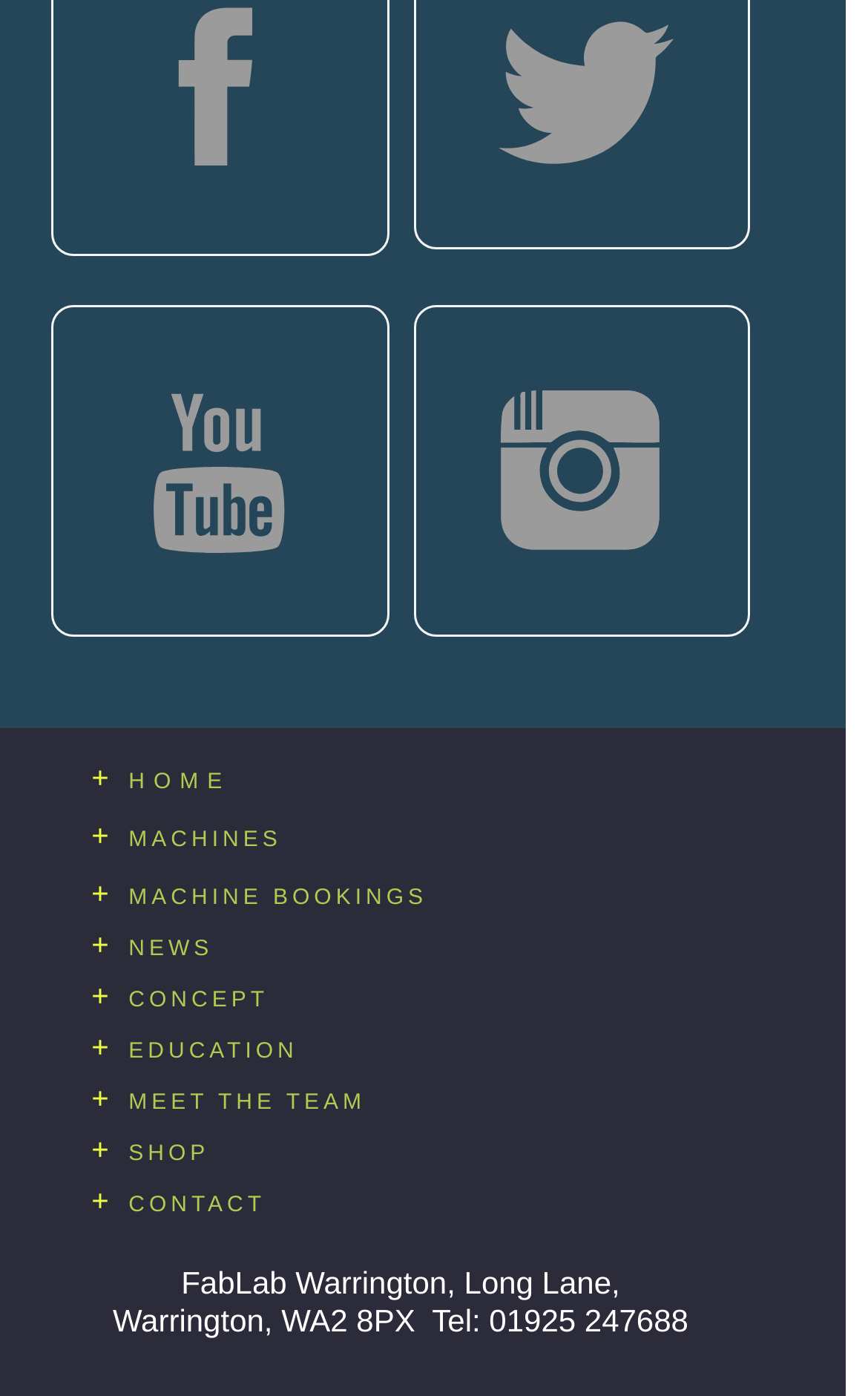Please identify the bounding box coordinates of the clickable element to fulfill the following instruction: "Click on SHOP". The coordinates should be four float numbers between 0 and 1, i.e., [left, top, right, bottom].

[0.148, 0.818, 0.241, 0.836]